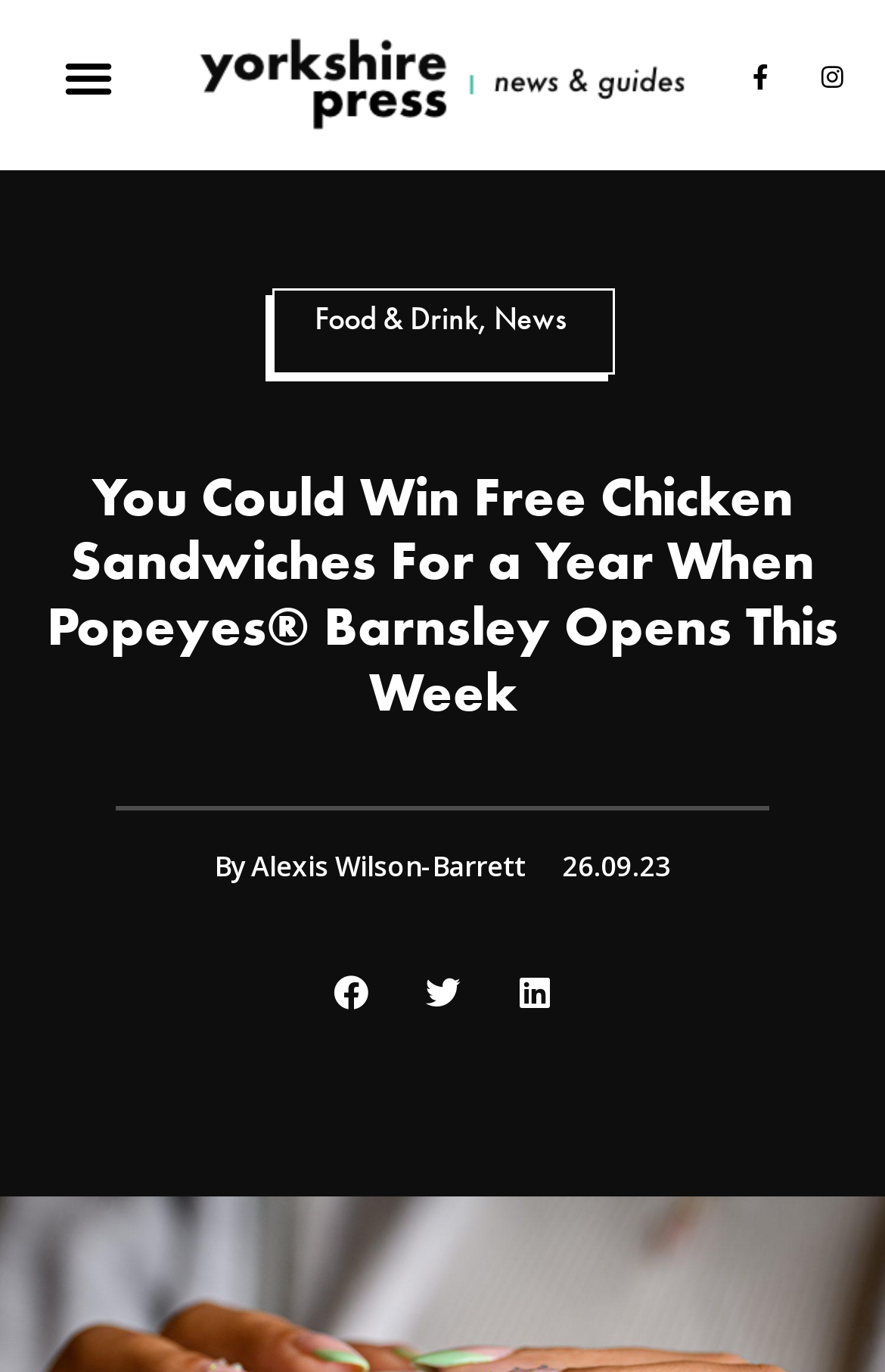Provide the bounding box coordinates of the UI element that matches the description: "Instagram".

[0.913, 0.036, 0.969, 0.073]